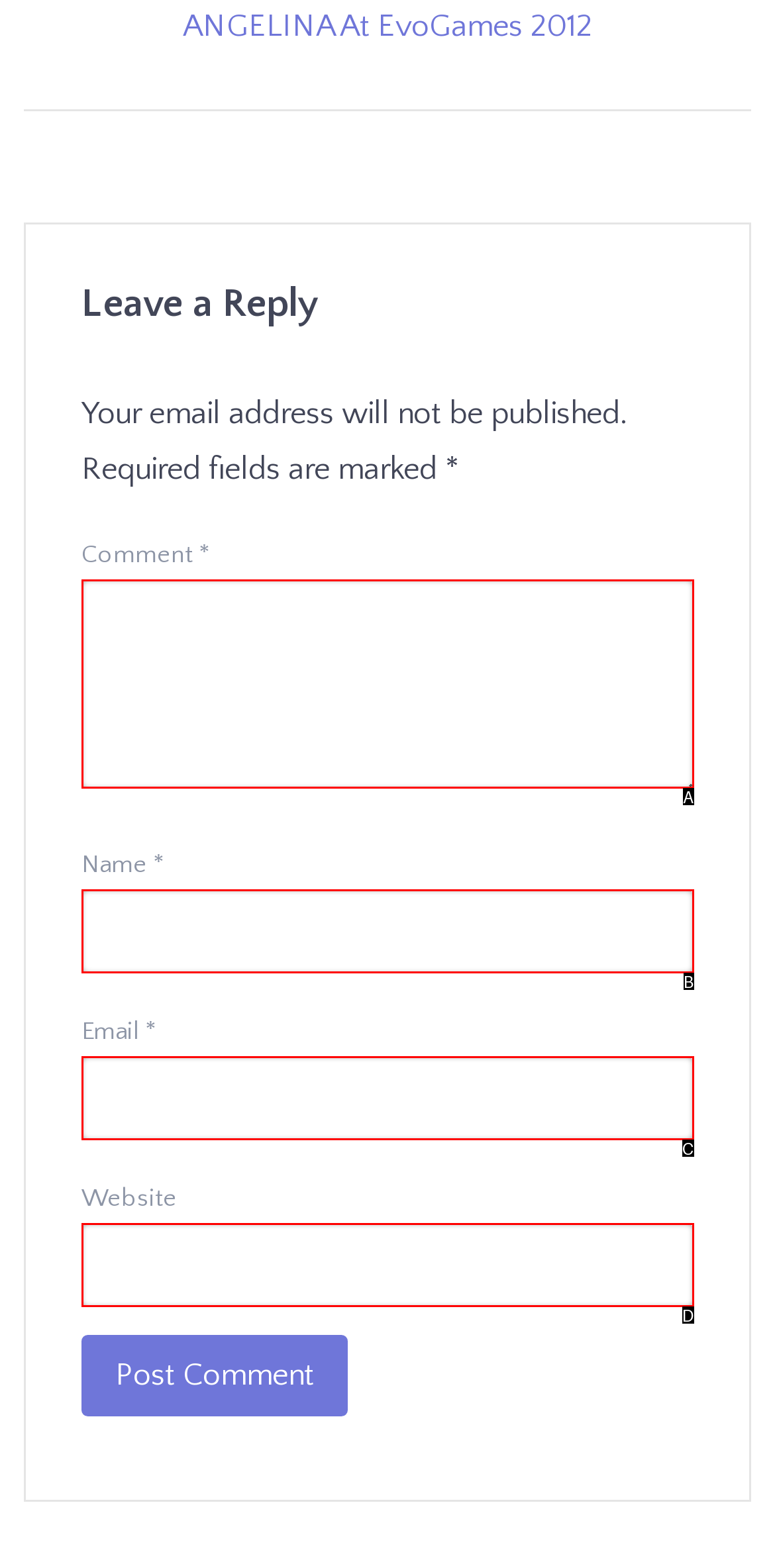Tell me the letter of the HTML element that best matches the description: alt="EZWebblog.com" from the provided options.

None